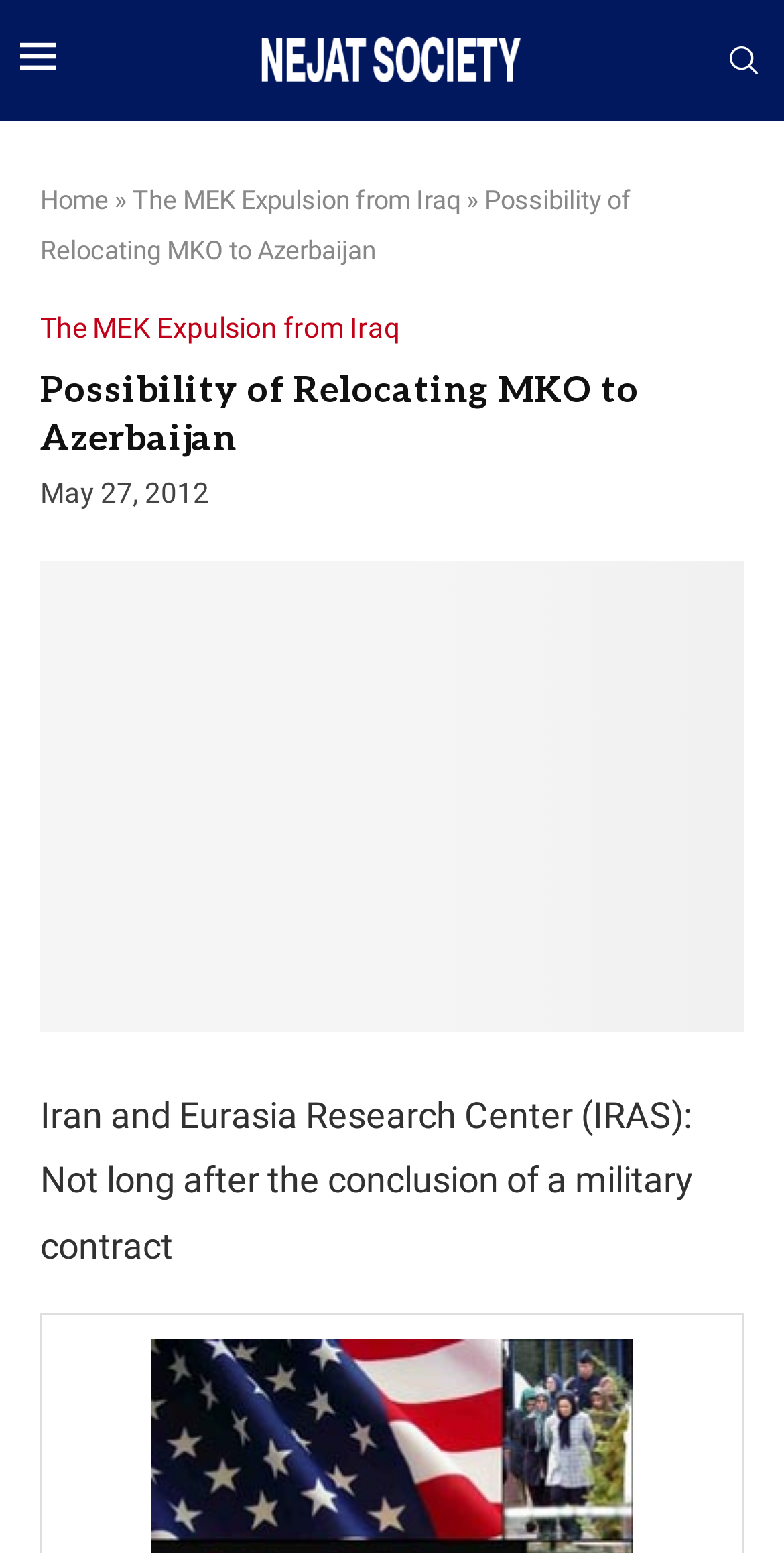Bounding box coordinates should be in the format (top-left x, top-left y, bottom-right x, bottom-right y) and all values should be floating point numbers between 0 and 1. Determine the bounding box coordinate for the UI element described as: 48x30 MK2 Setup

None